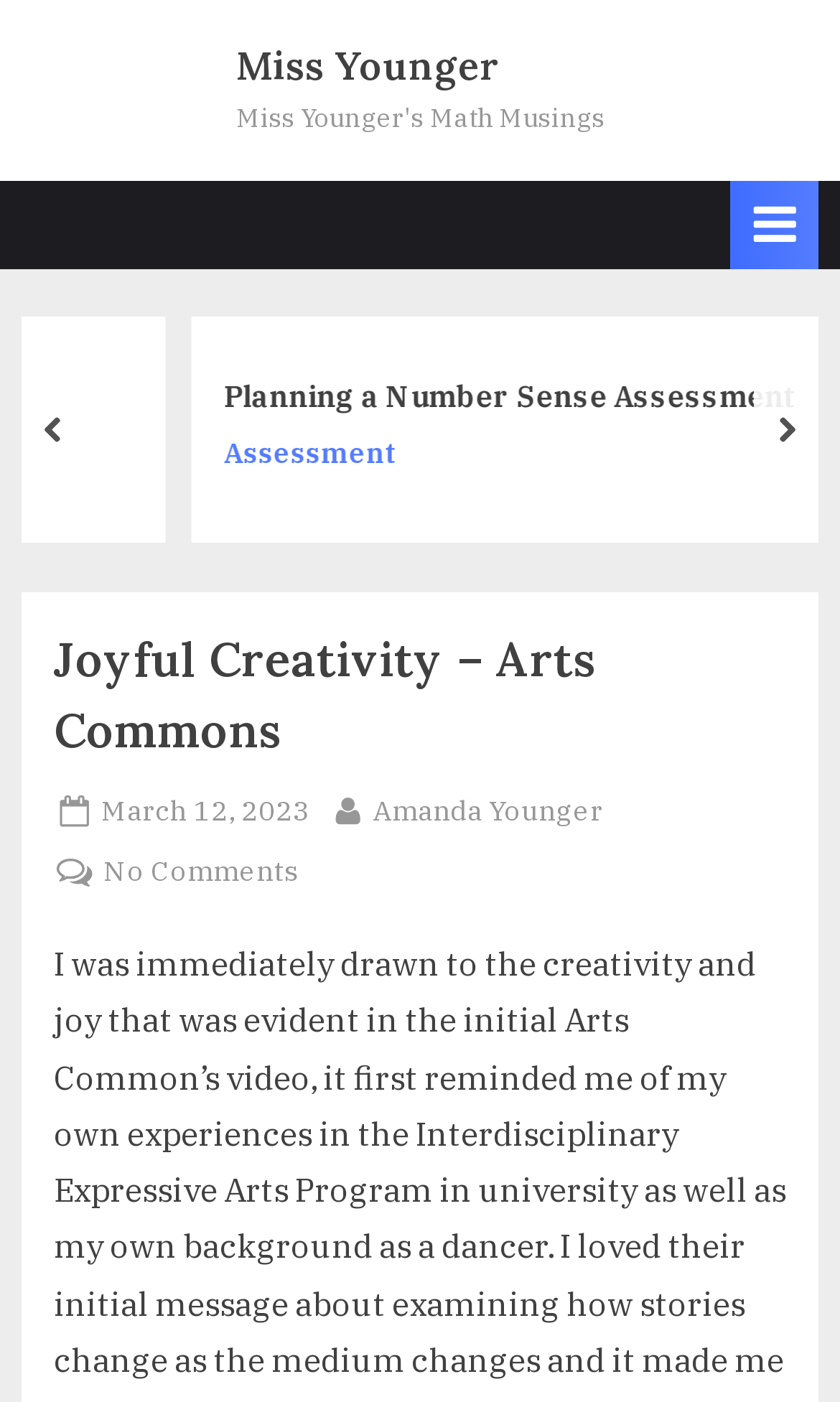Analyze the image and give a detailed response to the question:
What is the type of the current article?

I inferred the type of the article by looking at the link 'Math' which is located in the primary menu and seems to be related to the article content.